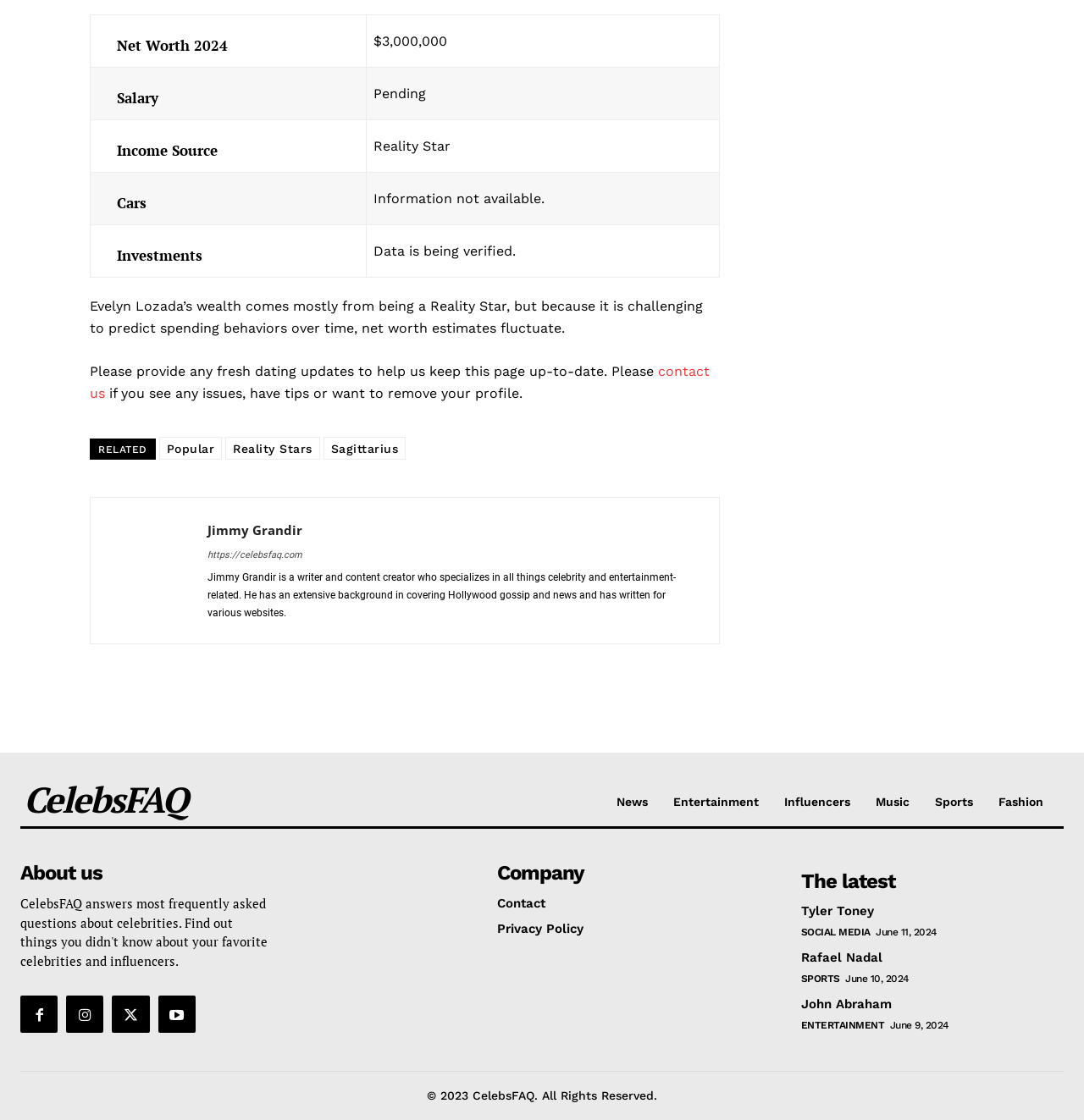Locate the bounding box coordinates of the element that should be clicked to fulfill the instruction: "Read about Jimmy Grandir".

[0.1, 0.461, 0.175, 0.559]